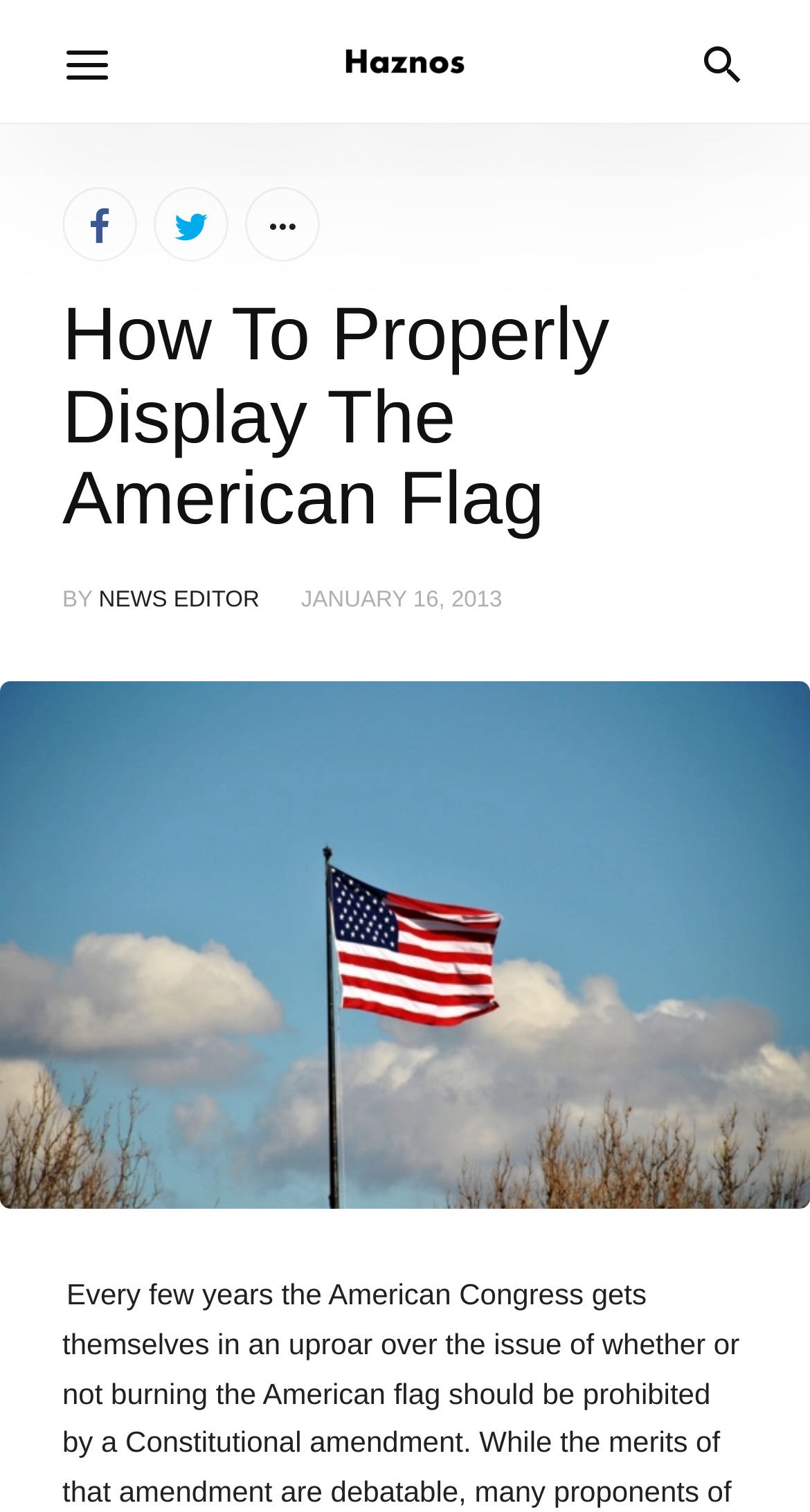Extract the primary heading text from the webpage.

How To Properly Display The American Flag